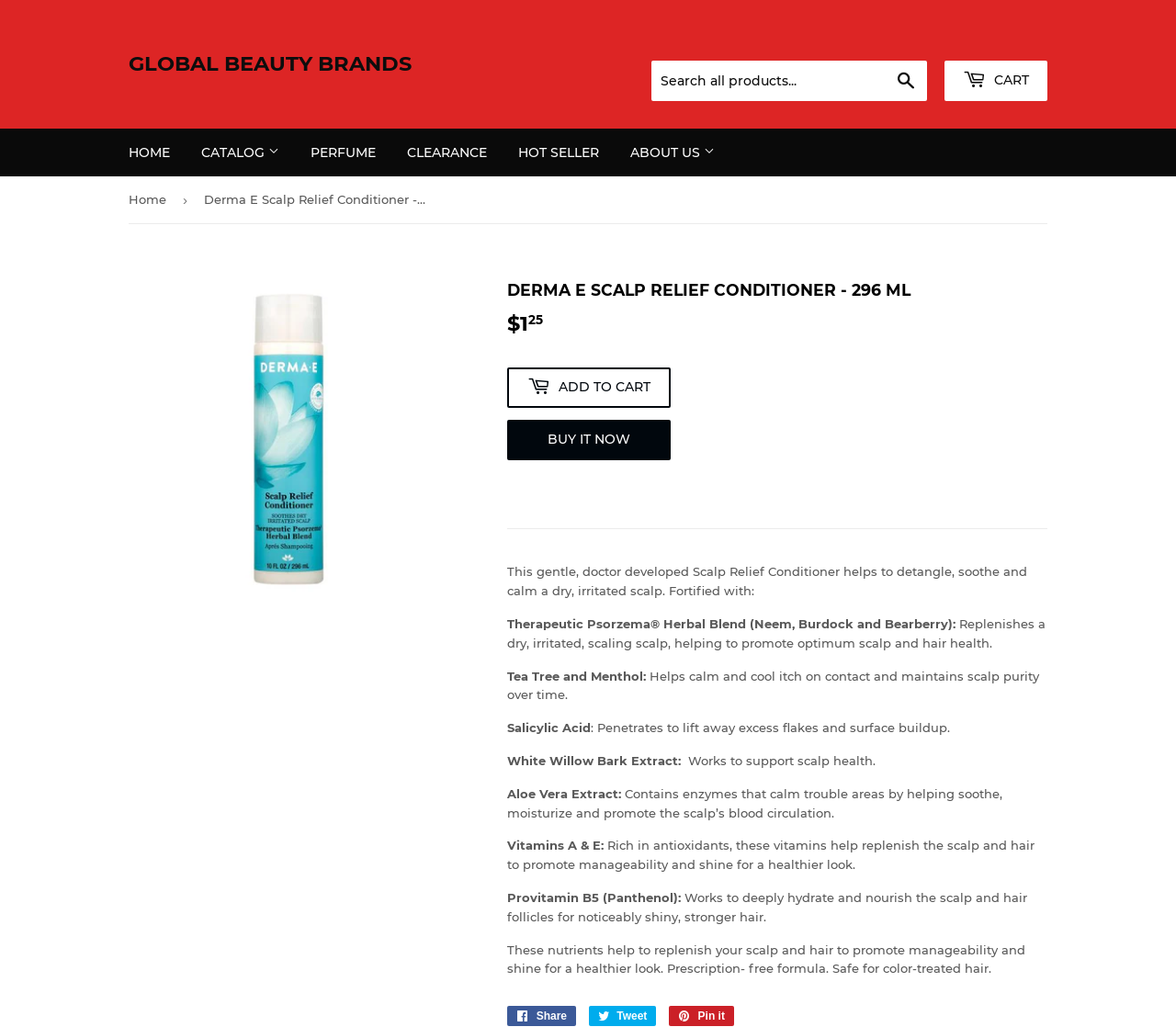Extract the bounding box coordinates for the UI element described as: "Cleanser".

[0.28, 0.362, 0.395, 0.4]